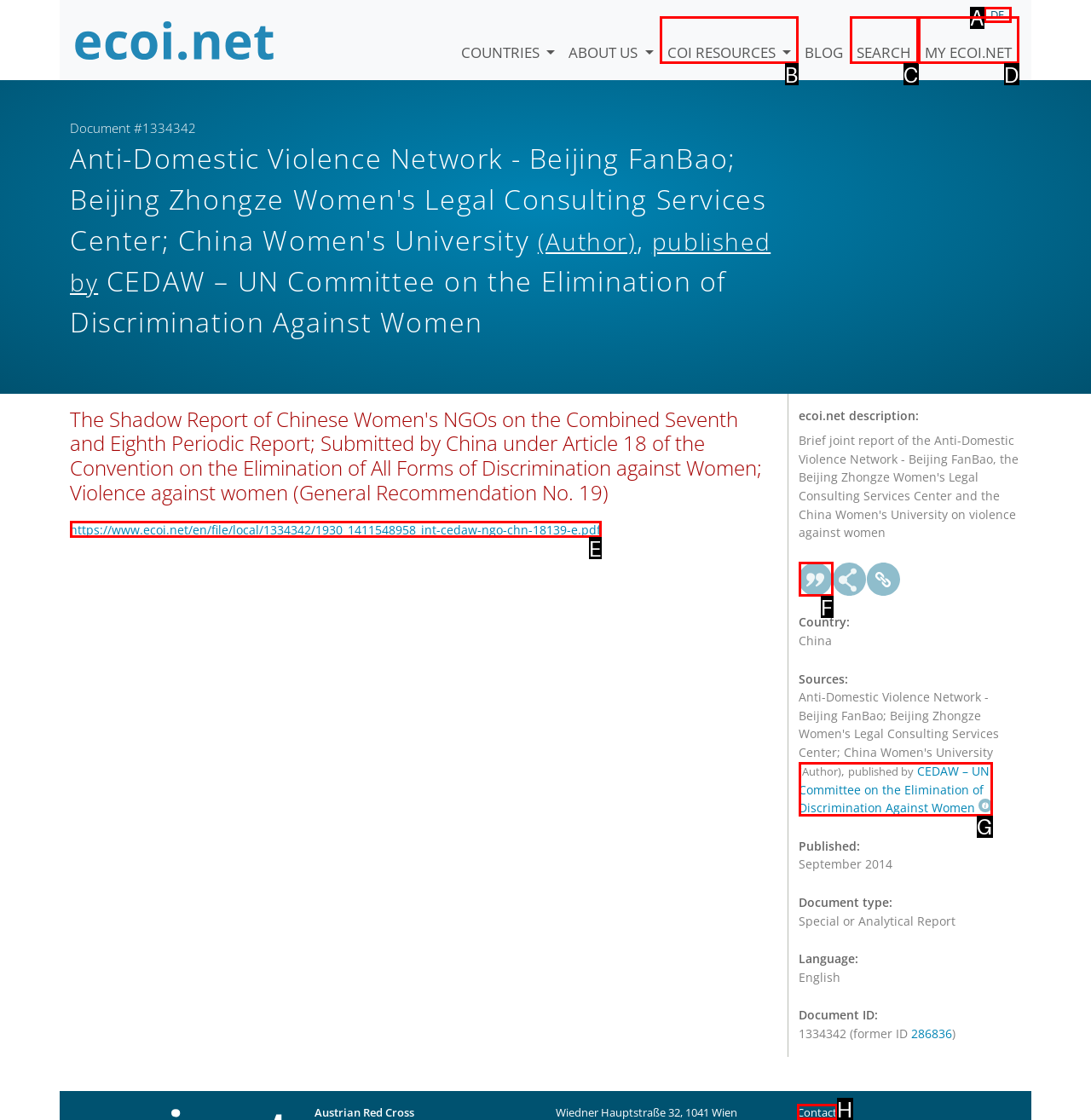Which option best describes: https://www.ecoi.net/en/file/local/1334342/1930_1411548958_int-cedaw-ngo-chn-18139-e.pdf
Respond with the letter of the appropriate choice.

E